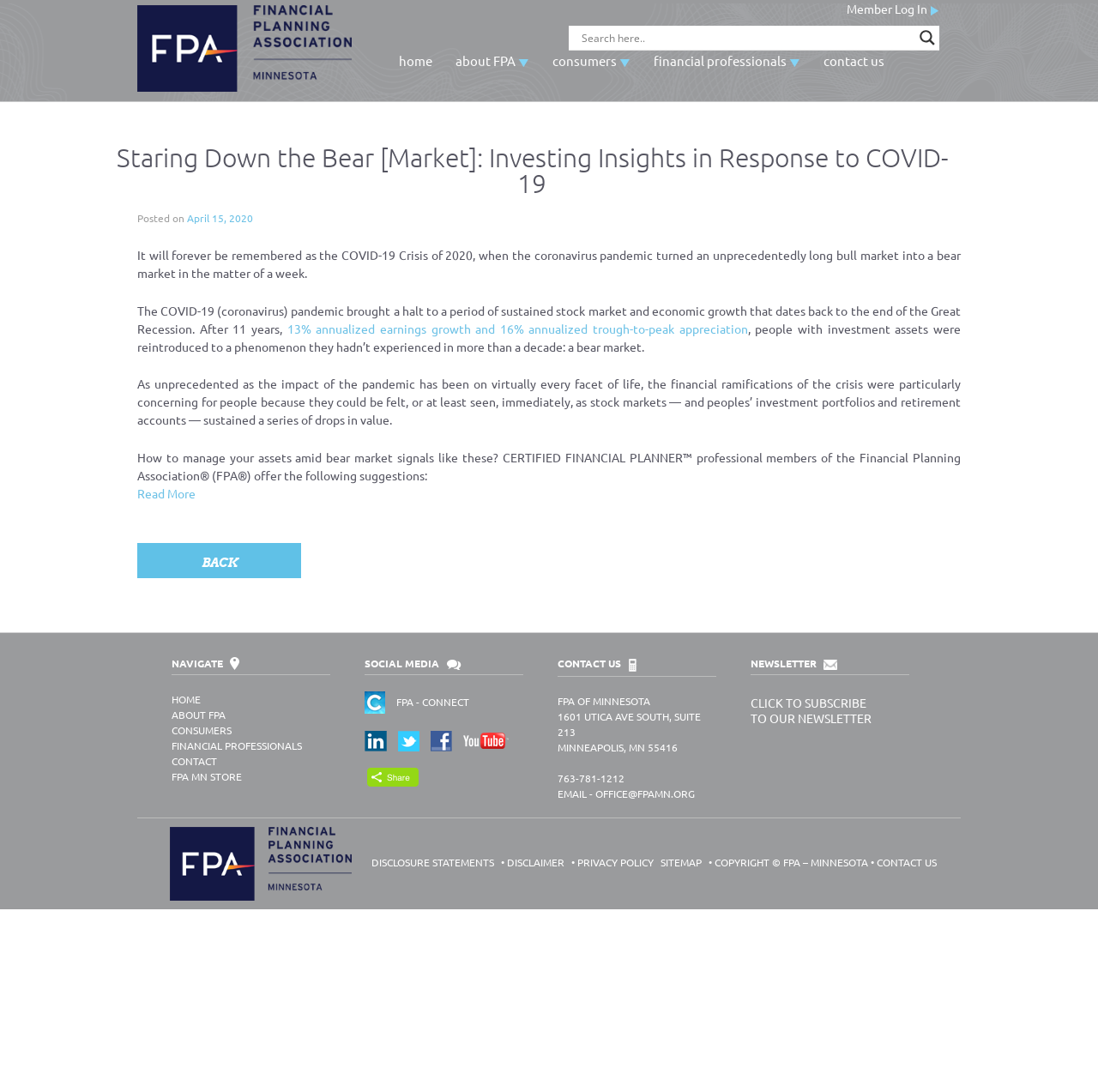Please specify the bounding box coordinates of the region to click in order to perform the following instruction: "Subscribe to the newsletter".

[0.684, 0.637, 0.794, 0.665]